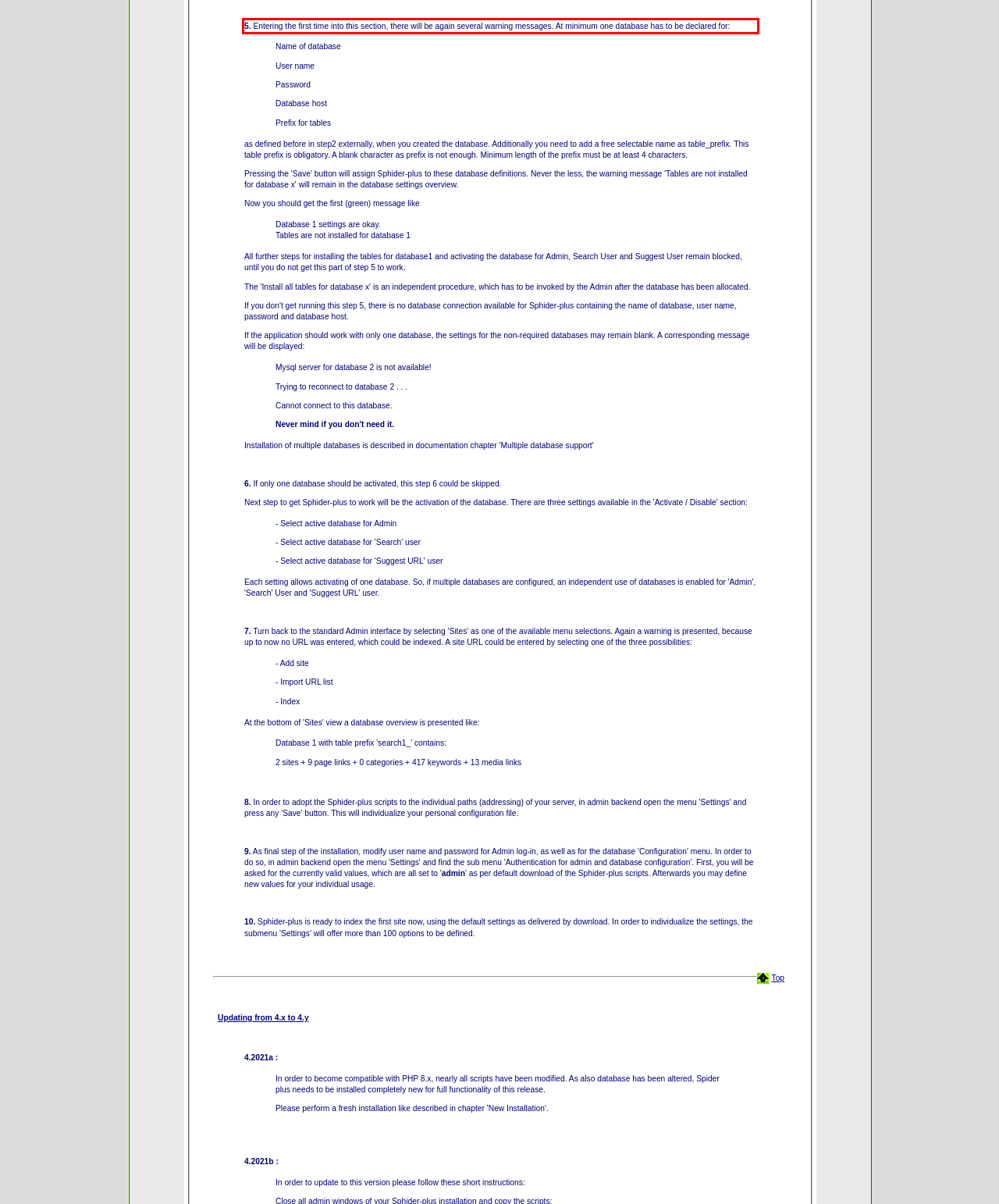You are presented with a screenshot containing a red rectangle. Extract the text found inside this red bounding box.

5. Entering the first time into this section, there will be again several warning messages. At minimum one database has to be declared for: